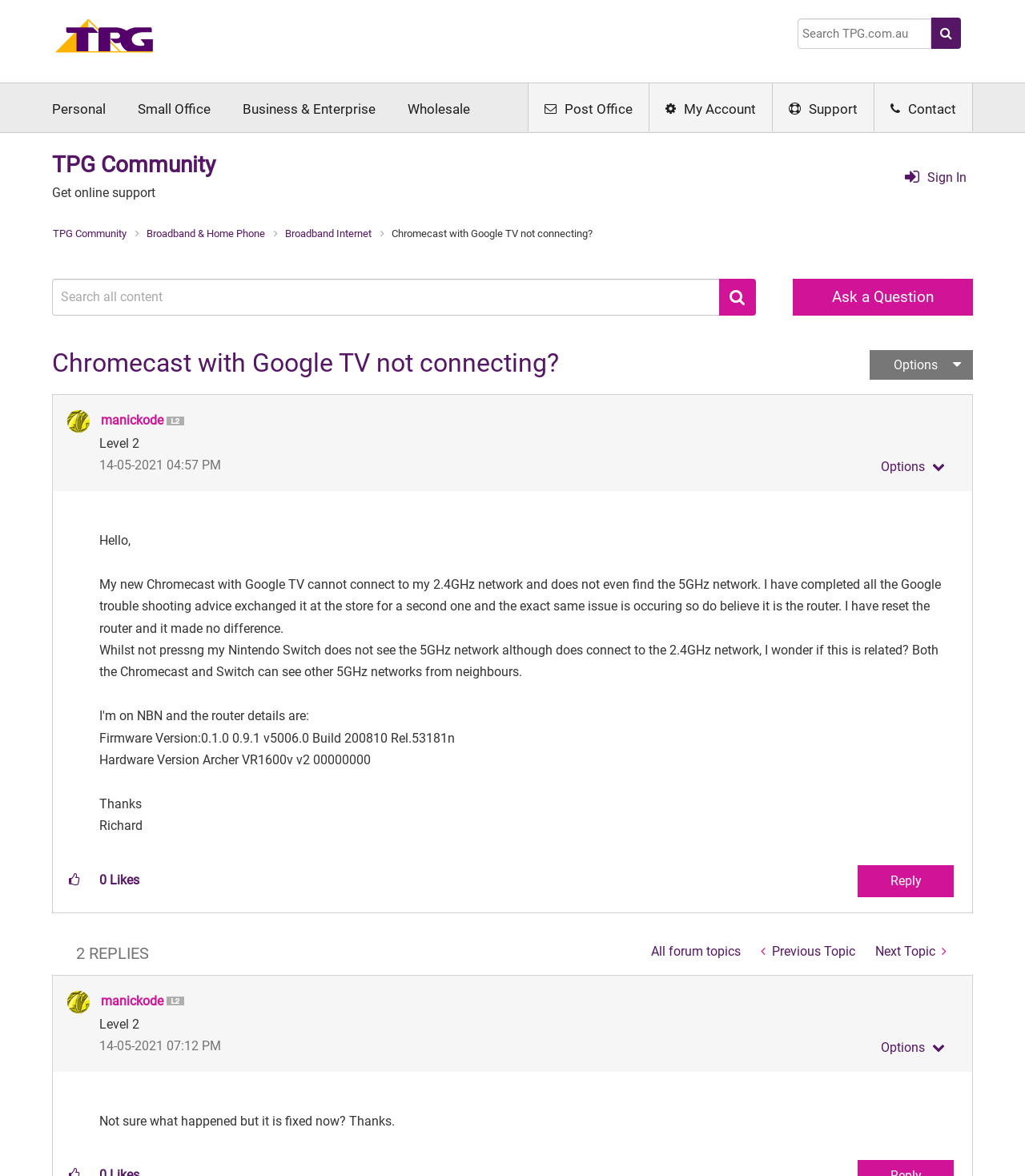Determine the bounding box coordinates of the clickable region to follow the instruction: "Search for something".

[0.778, 0.016, 0.909, 0.042]